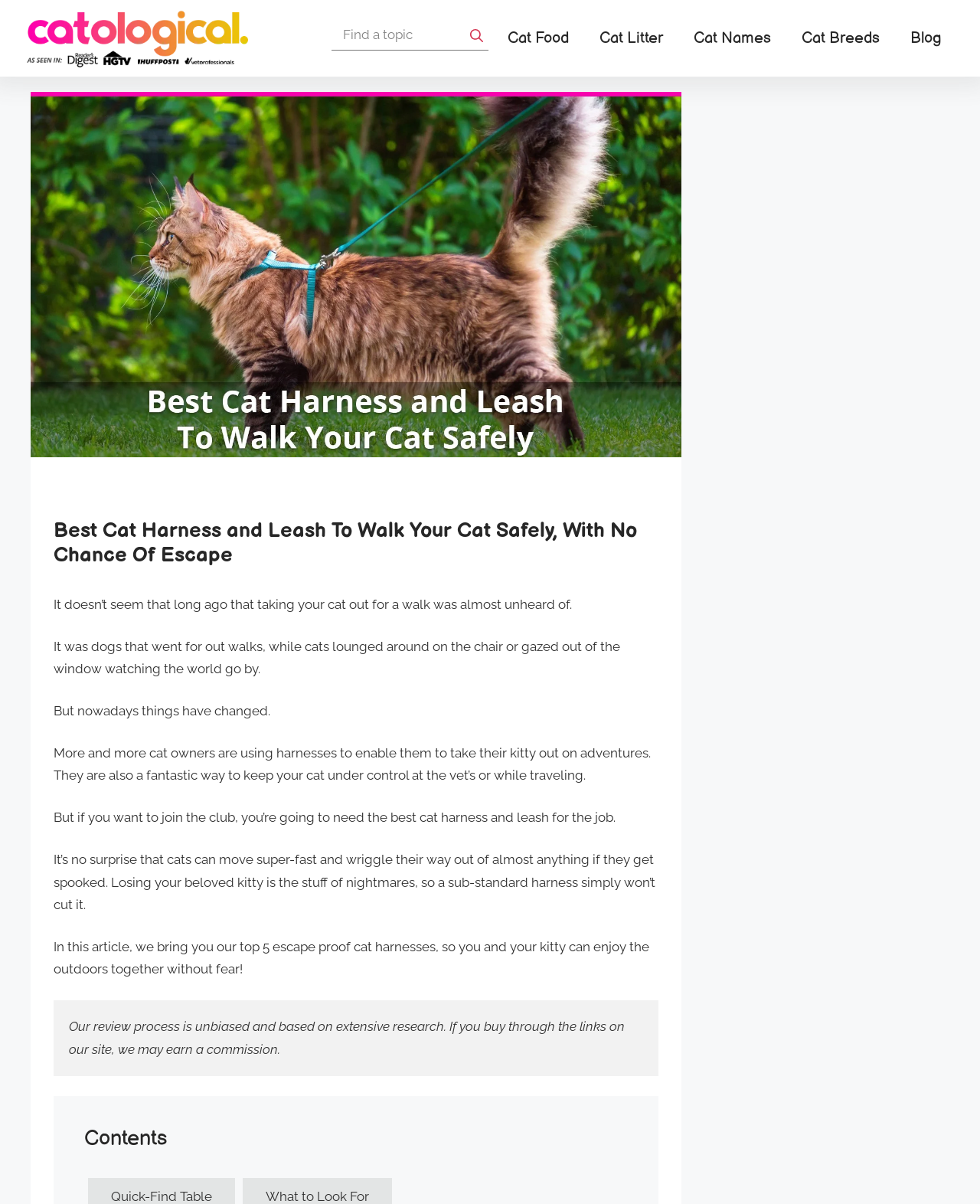What is the main topic of this webpage?
Based on the image content, provide your answer in one word or a short phrase.

Cat harness and leash